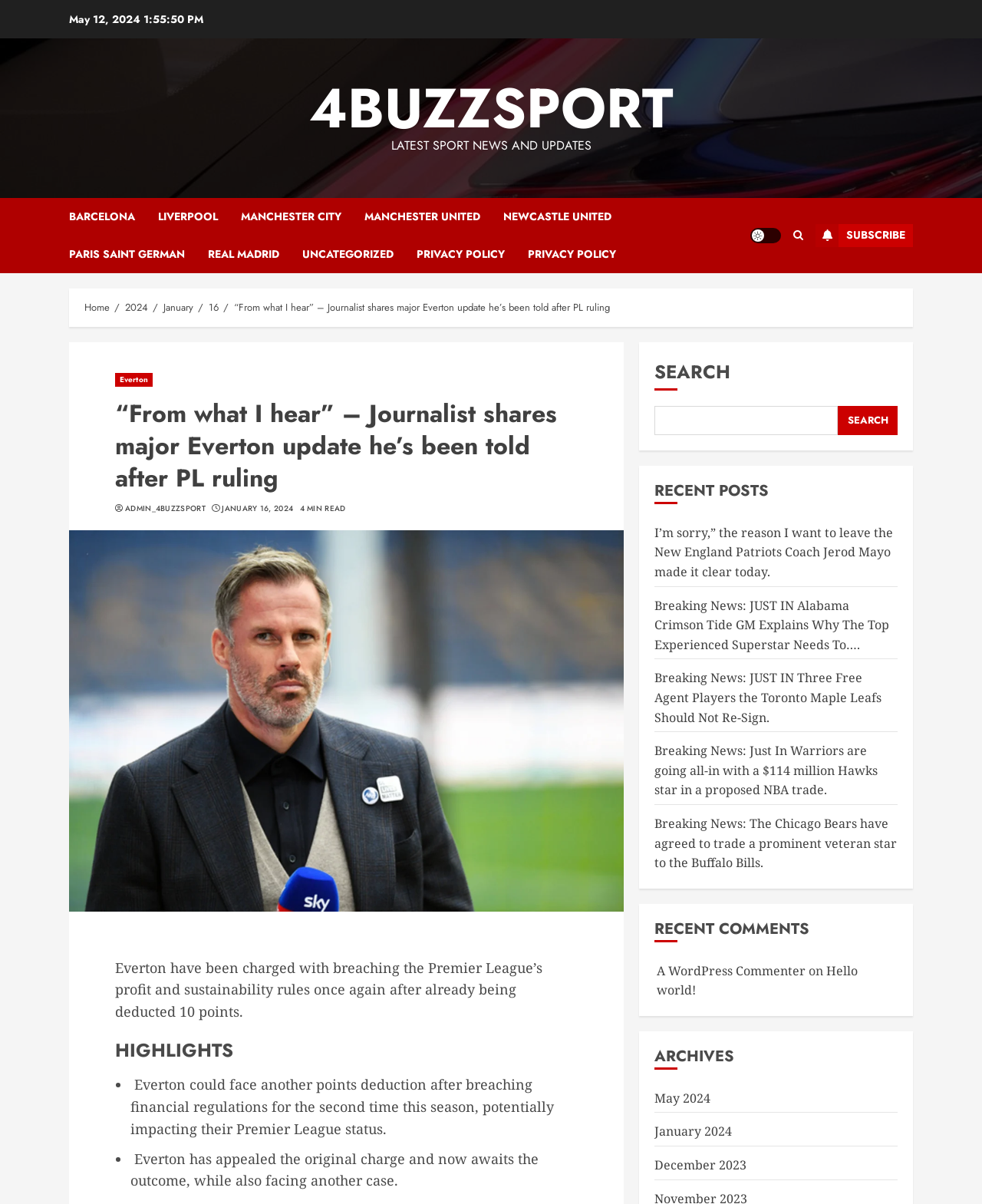Locate the bounding box coordinates of the element I should click to achieve the following instruction: "View the 'ARCHIVES' section".

[0.667, 0.869, 0.914, 0.888]